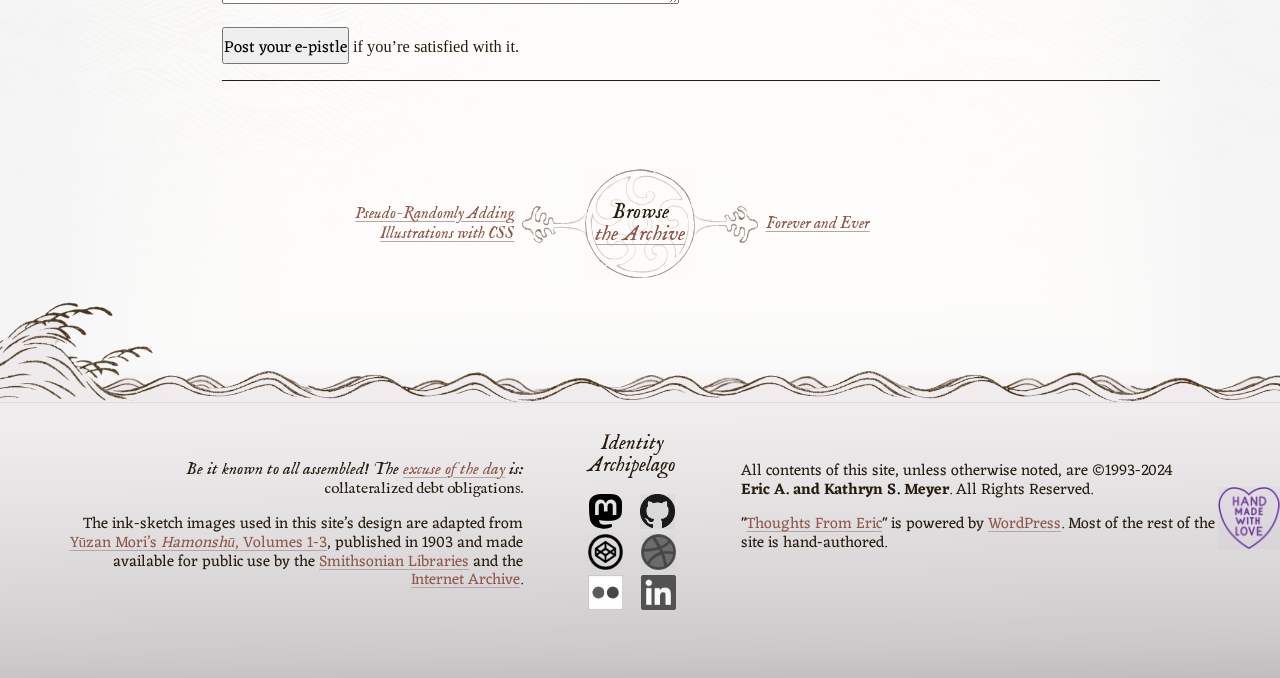Consider the image and give a detailed and elaborate answer to the question: 
What is the name of the archive?

I found the answer by looking at the heading 'Browse the Archive' and the link 'the Archive' below it, which suggests that 'the Archive' is the name of the archive.